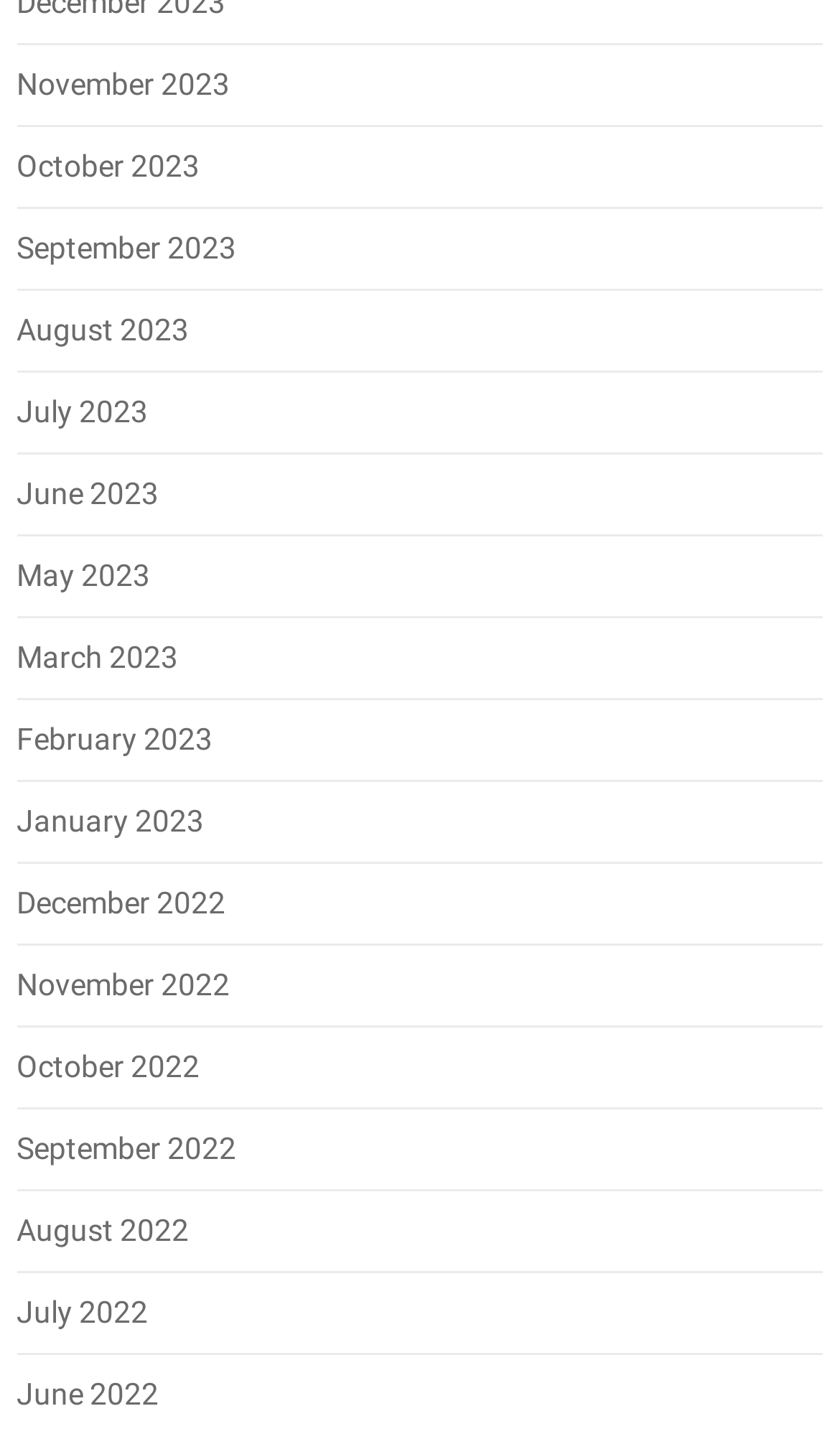Please locate the clickable area by providing the bounding box coordinates to follow this instruction: "Contact AviTrader".

None